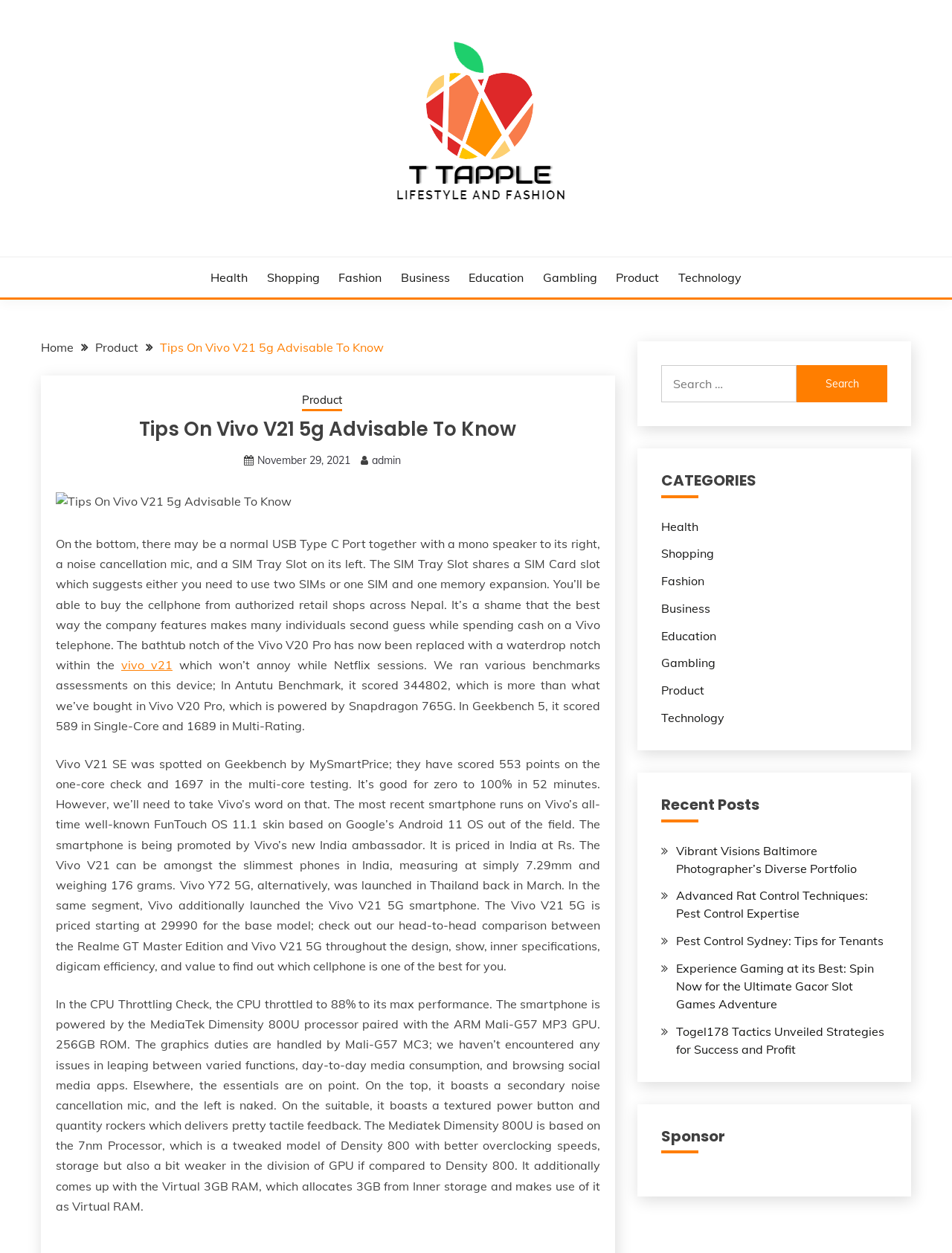Determine the bounding box coordinates of the UI element described below. Use the format (top-left x, top-left y, bottom-right x, bottom-right y) with floating point numbers between 0 and 1: Buy Now

None